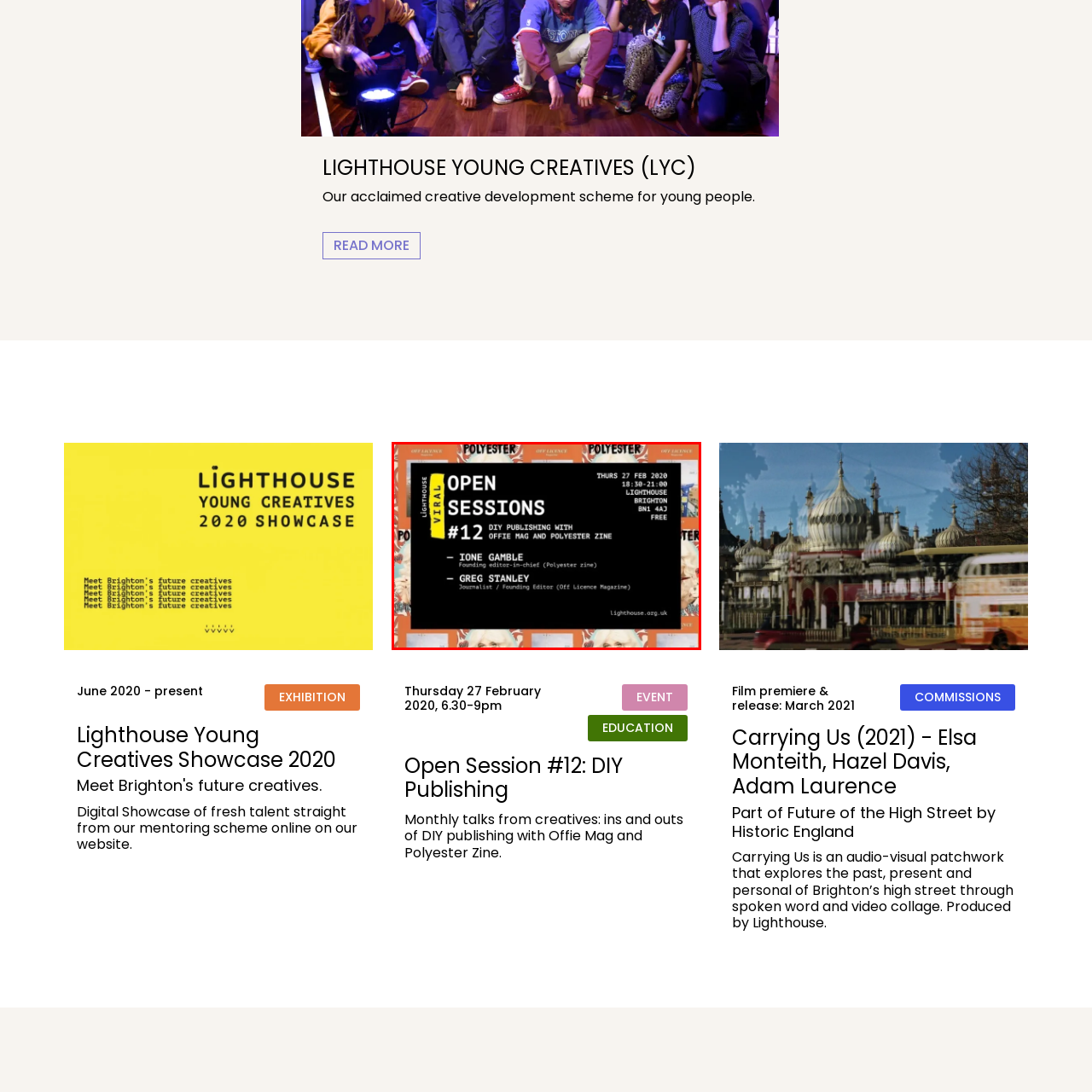Generate an in-depth caption for the image segment highlighted with a red box.

The image showcases promotional material for "Open Session #12: DIY Publishing," an event held on Thursday, February 27, 2020, from 6:30 PM to 9:00 PM at the Lighthouse in Brighton (BN1 4AJ). This engaging session features Ione Gamble, the founding editor of Polyester Zine, and Greg Stanley, a journalist and founding editor of Off Licence Magazine. 

The background is adorned with vibrant graphics from Polyester, reinforcing the creative spirit of the event. The text prominently displays the session title and highlights the theme of DIY publishing, inviting attendees to explore the ins and outs of independent publication through discussions and insights from industry experts. Overall, this creative flyer captures the essence of a dynamic and informative session for aspiring creators and anyone interested in the world of independent media.